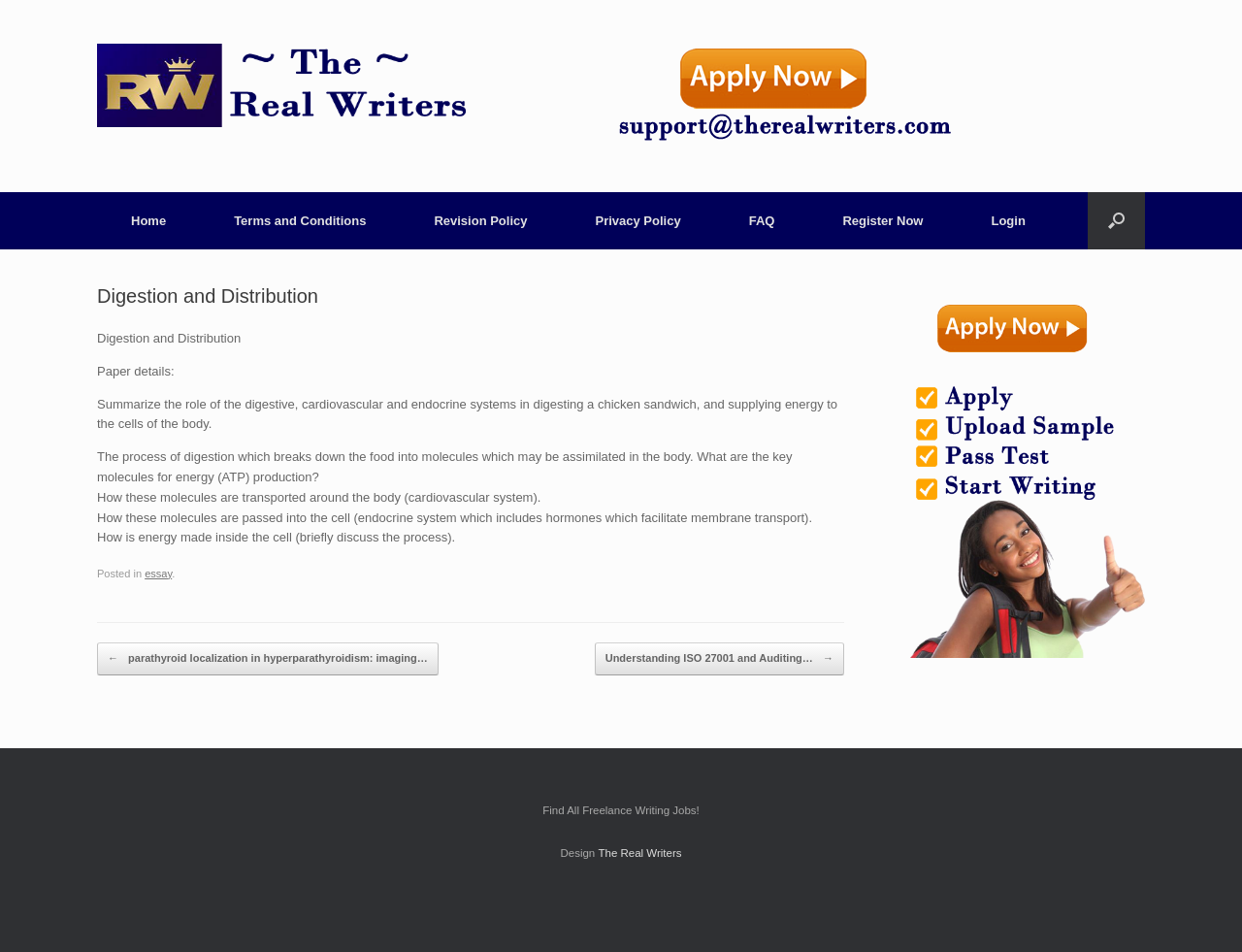What is the topic of the article?
By examining the image, provide a one-word or phrase answer.

Digestion and Distribution